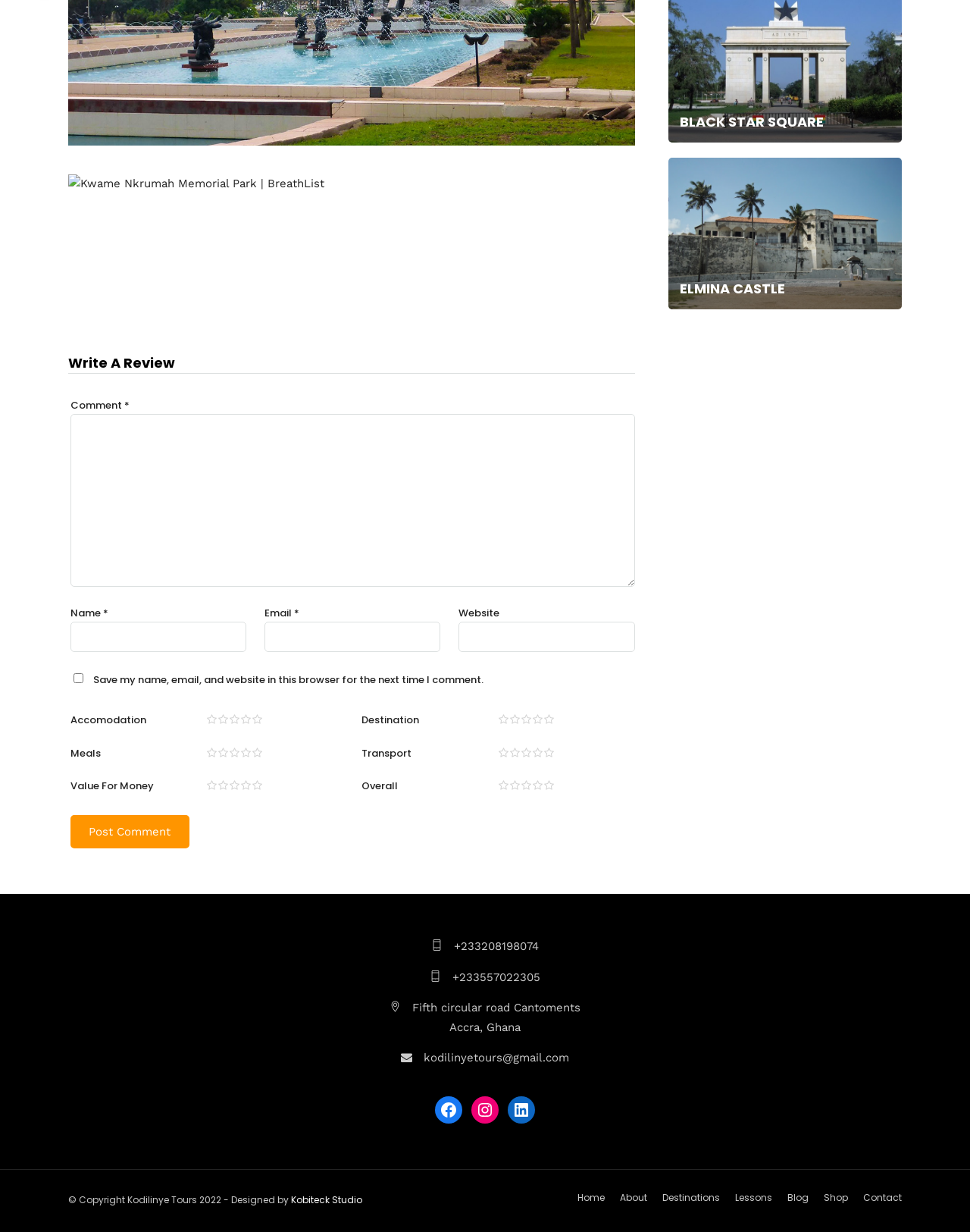What is the copyright year of Kodilinye Tours?
Give a single word or phrase as your answer by examining the image.

2022